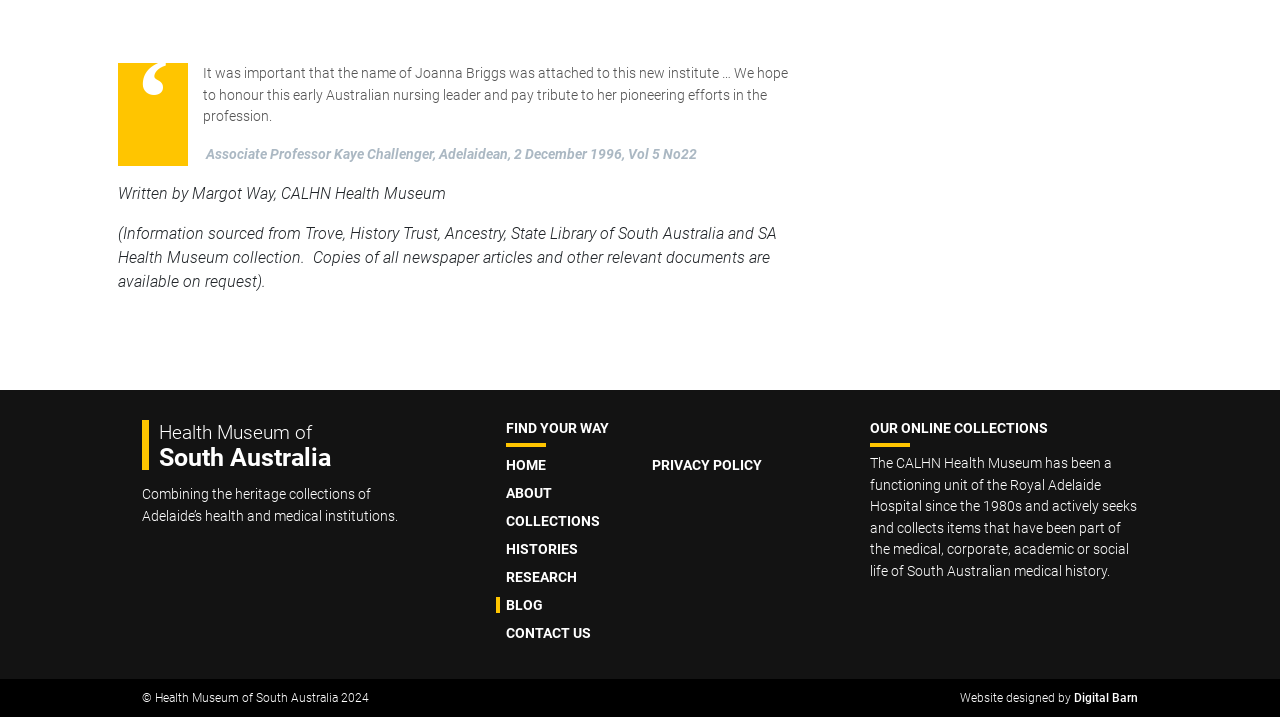Using the information in the image, give a detailed answer to the following question: What is the theme of the online collections?

The question can be answered by reading the heading element with the text 'OUR ONLINE COLLECTIONS' and the surrounding StaticText elements, which mention 'South Australian medical history'. This indicates that the theme of the online collections is South Australian medical history.